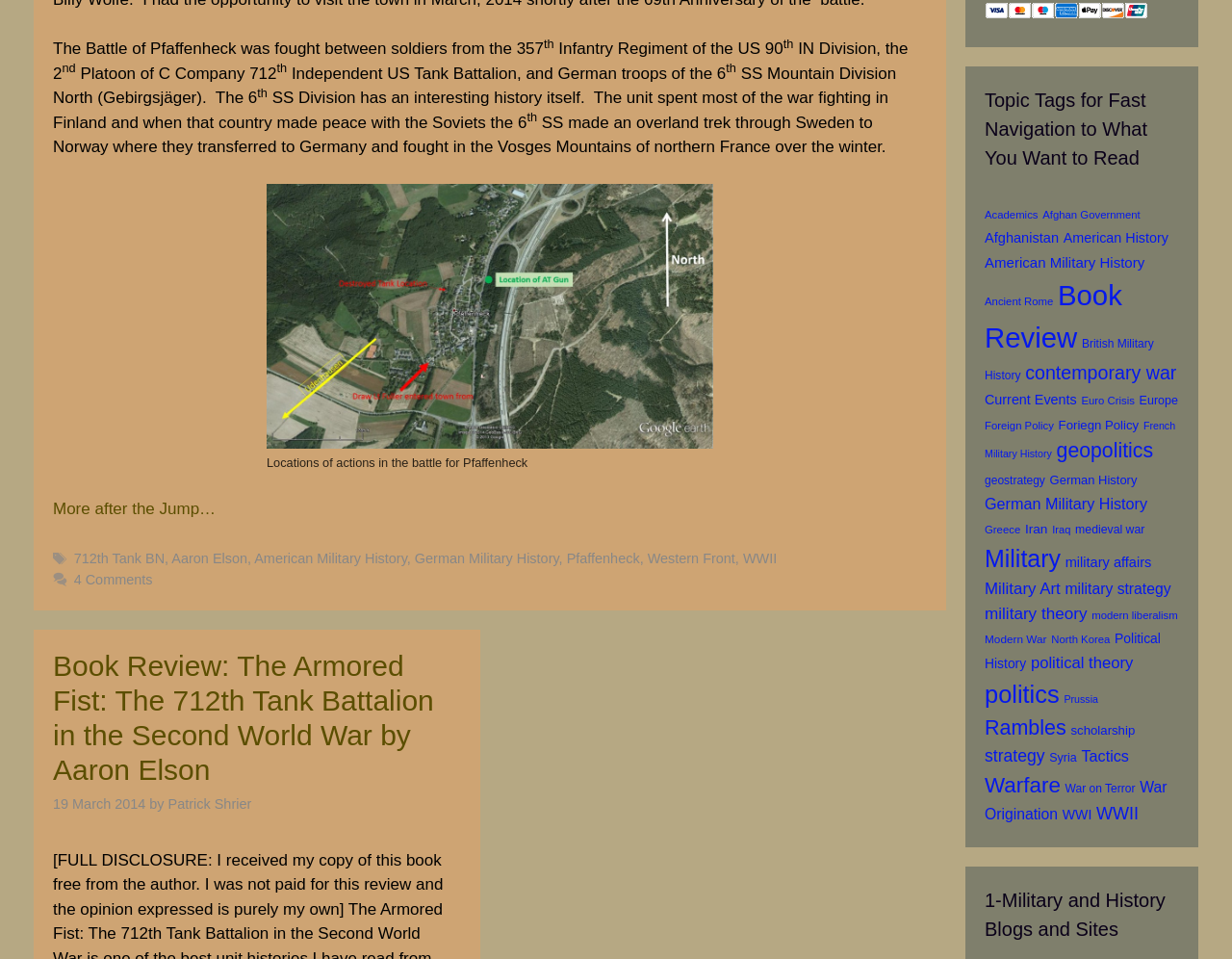Using the given description, provide the bounding box coordinates formatted as (top-left x, top-left y, bottom-right x, bottom-right y), with all values being floating point numbers between 0 and 1. Description: American Military History

[0.206, 0.575, 0.33, 0.591]